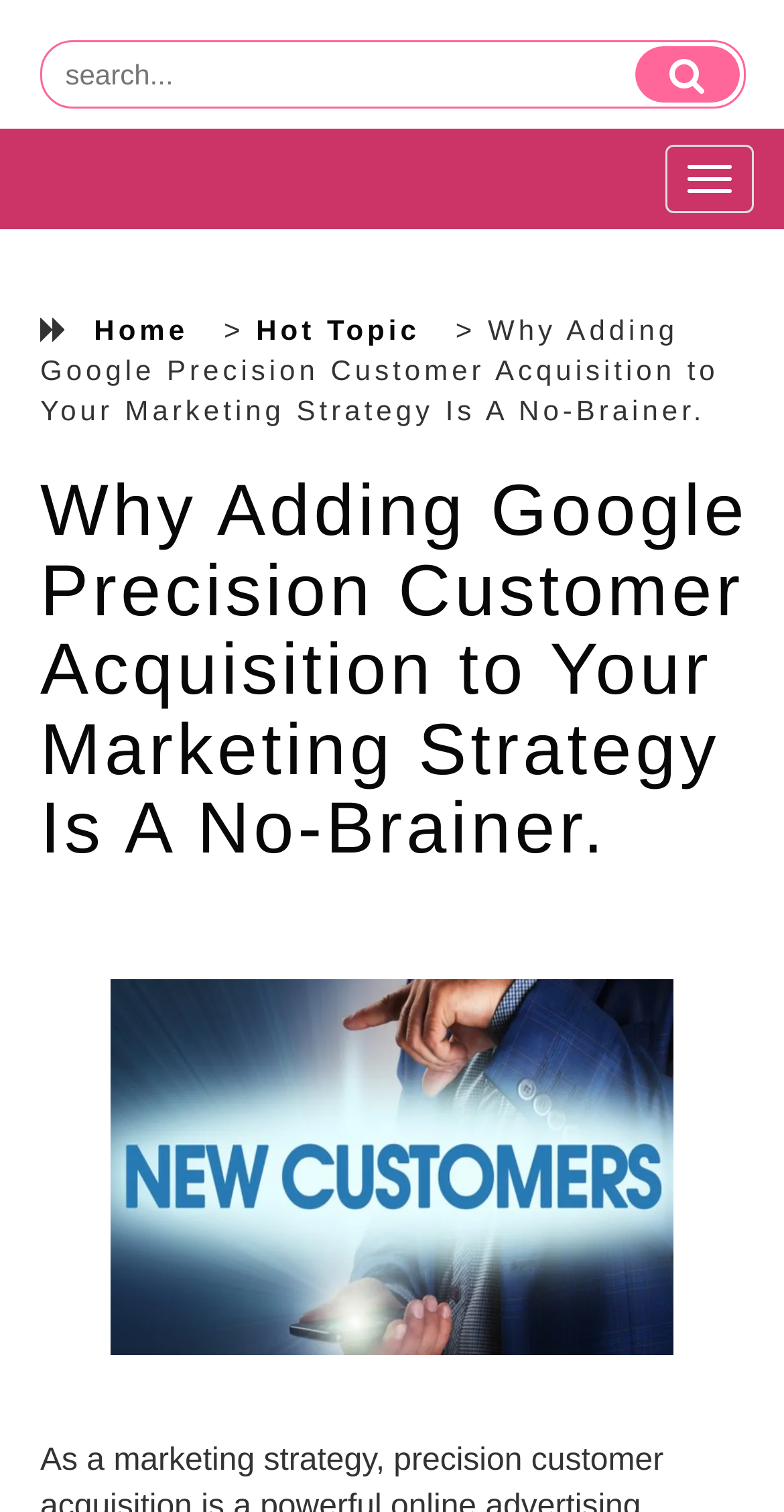What is the purpose of the button on the top-right corner? Analyze the screenshot and reply with just one word or a short phrase.

Toggle navigation